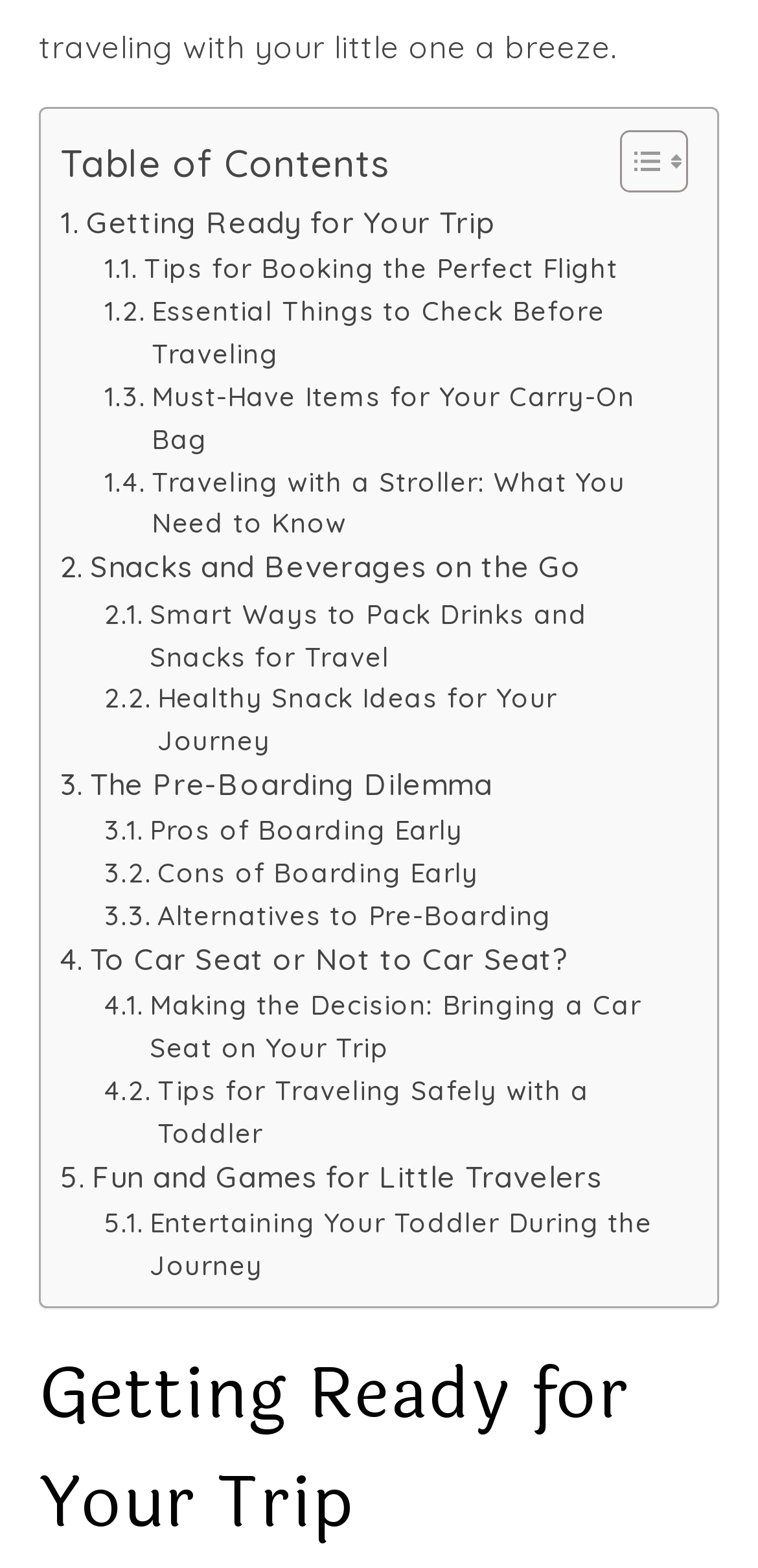What is the last topic in the table of contents?
Please provide an in-depth and detailed response to the question.

I looked at the last link element under the 'Table of Contents' section, which has the text 'Fun and Games for Little Travelers'.